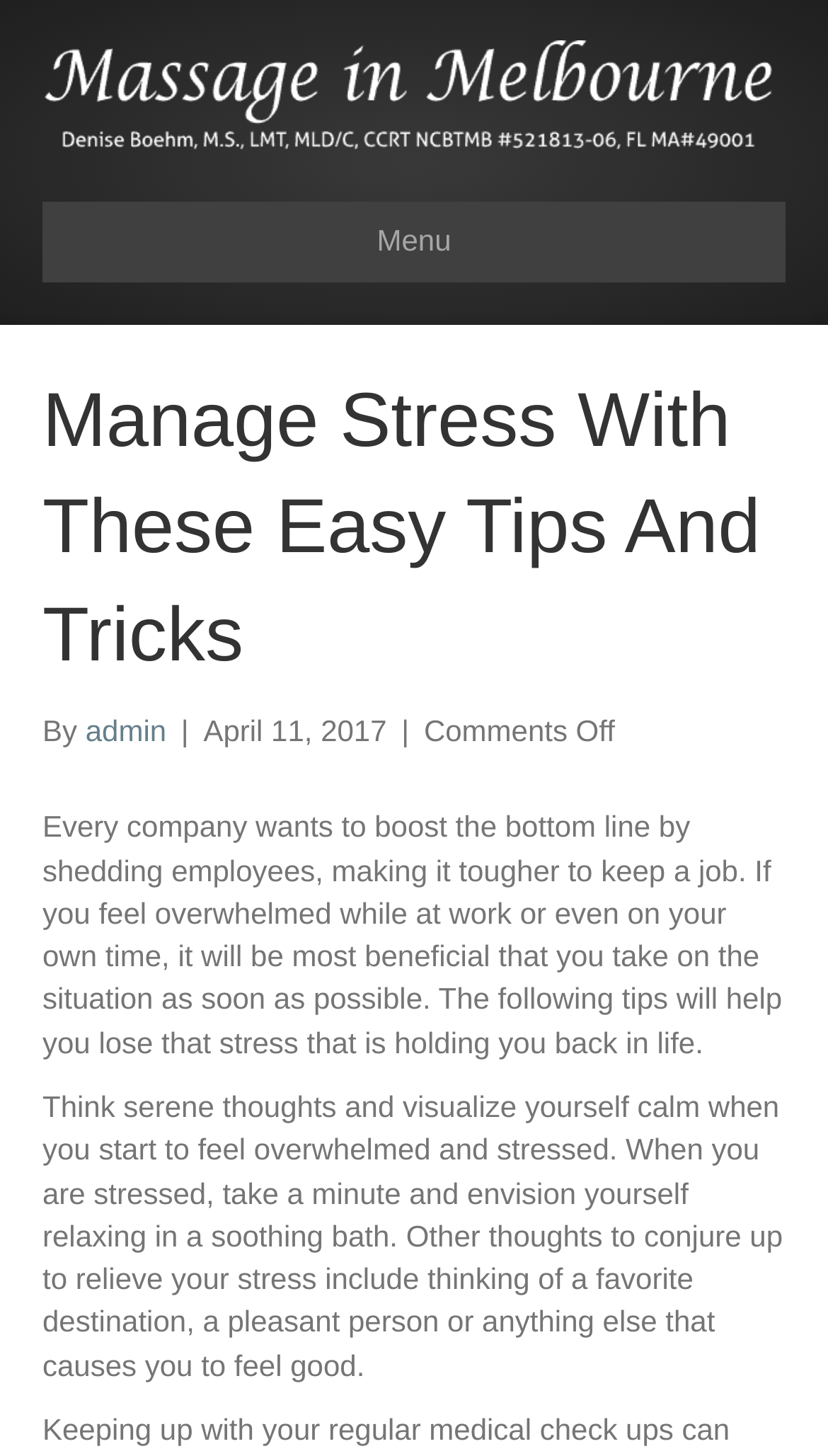Please give a short response to the question using one word or a phrase:
What is the date of the article?

April 11, 2017